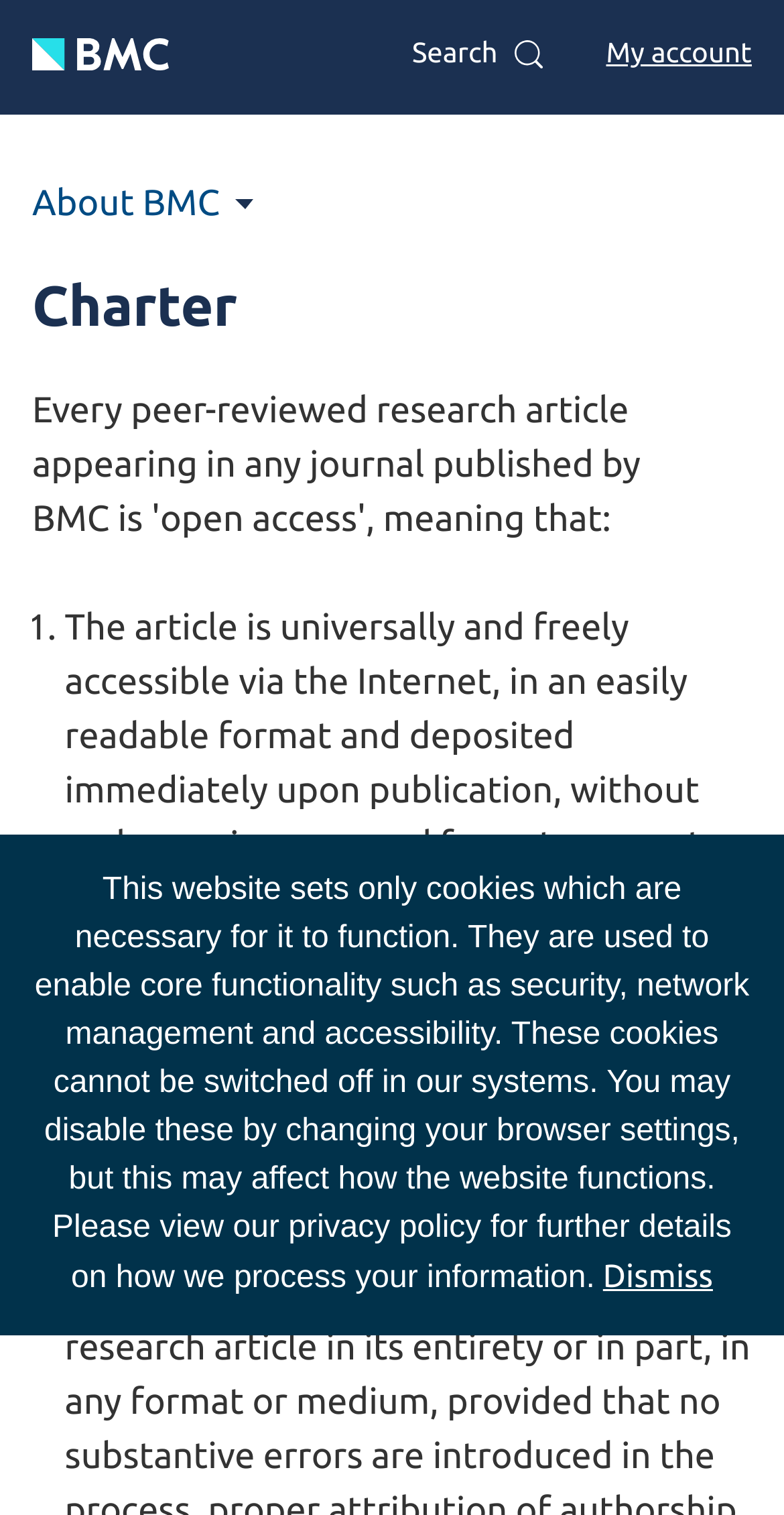Identify the bounding box coordinates of the HTML element based on this description: "Search".

[0.526, 0.021, 0.691, 0.049]